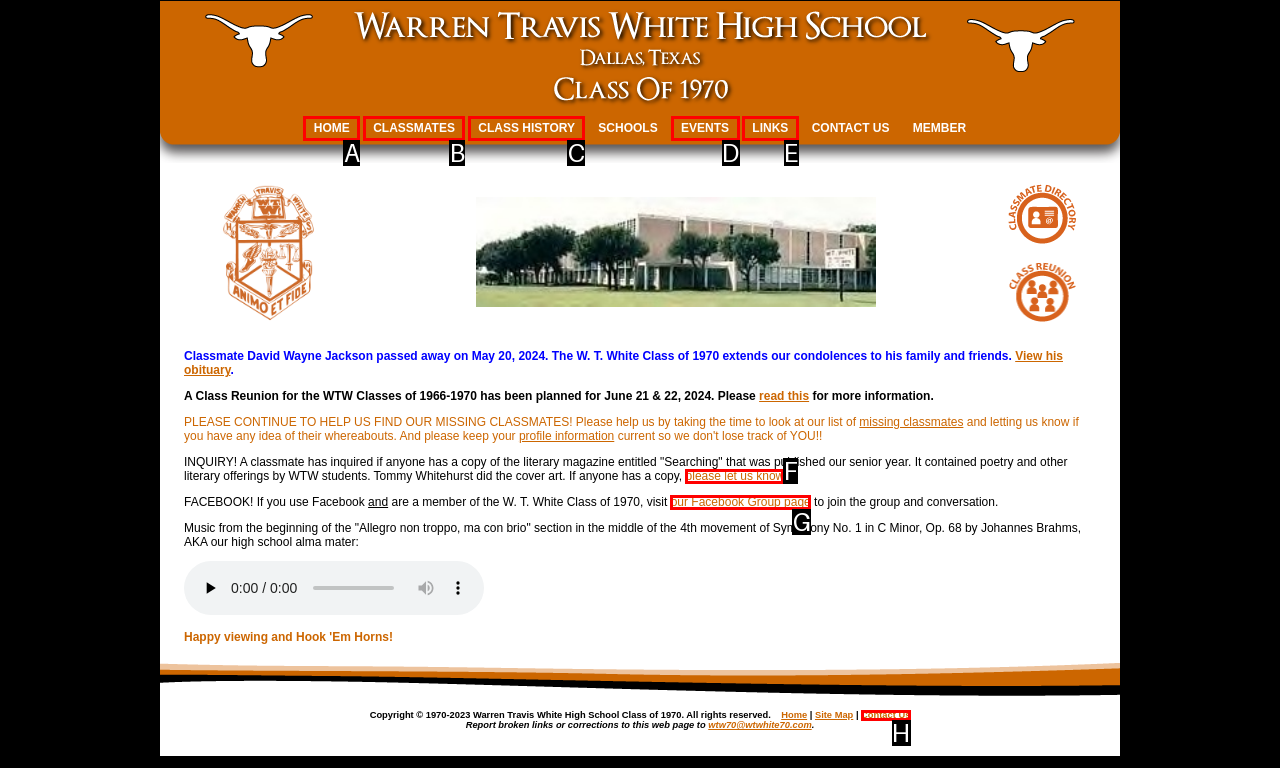With the provided description: LINKS, select the most suitable HTML element. Respond with the letter of the selected option.

E